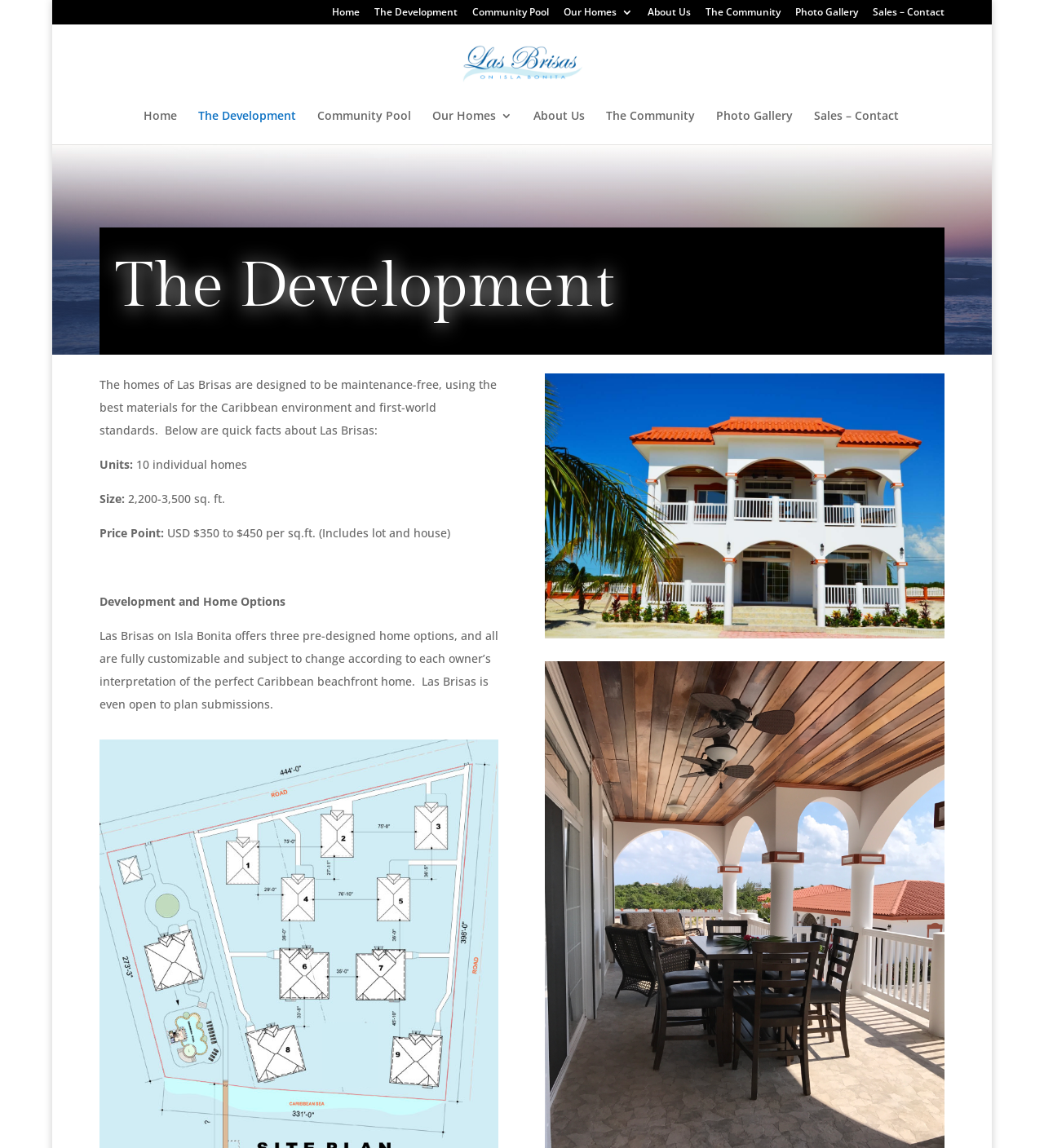Give an in-depth explanation of the webpage layout and content.

The webpage is about Las Brisas, a development in Belize, showcasing its homes and community features. At the top, there is a navigation menu with links to different sections, including "Home", "The Development", "Community Pool", "Our Homes 3", "About Us", "The Community", "Photo Gallery", and "Sales – Contact". 

Below the navigation menu, there is a logo "Las Briza Belize" with an image. 

Further down, there is a heading "The Development" followed by a paragraph describing the homes of Las Brisas, highlighting their maintenance-free design, use of high-quality materials, and adherence to first-world standards. 

Below this paragraph, there are quick facts about Las Brisas, including the number of units (10 individual homes), size (2,200-3,500 sq. ft.), and price point (USD $350 to $450 per sq. ft., including lot and house). 

The webpage also discusses the development and home options, offering three pre-designed home options that are fully customizable, and even allowing owners to submit their own plans.